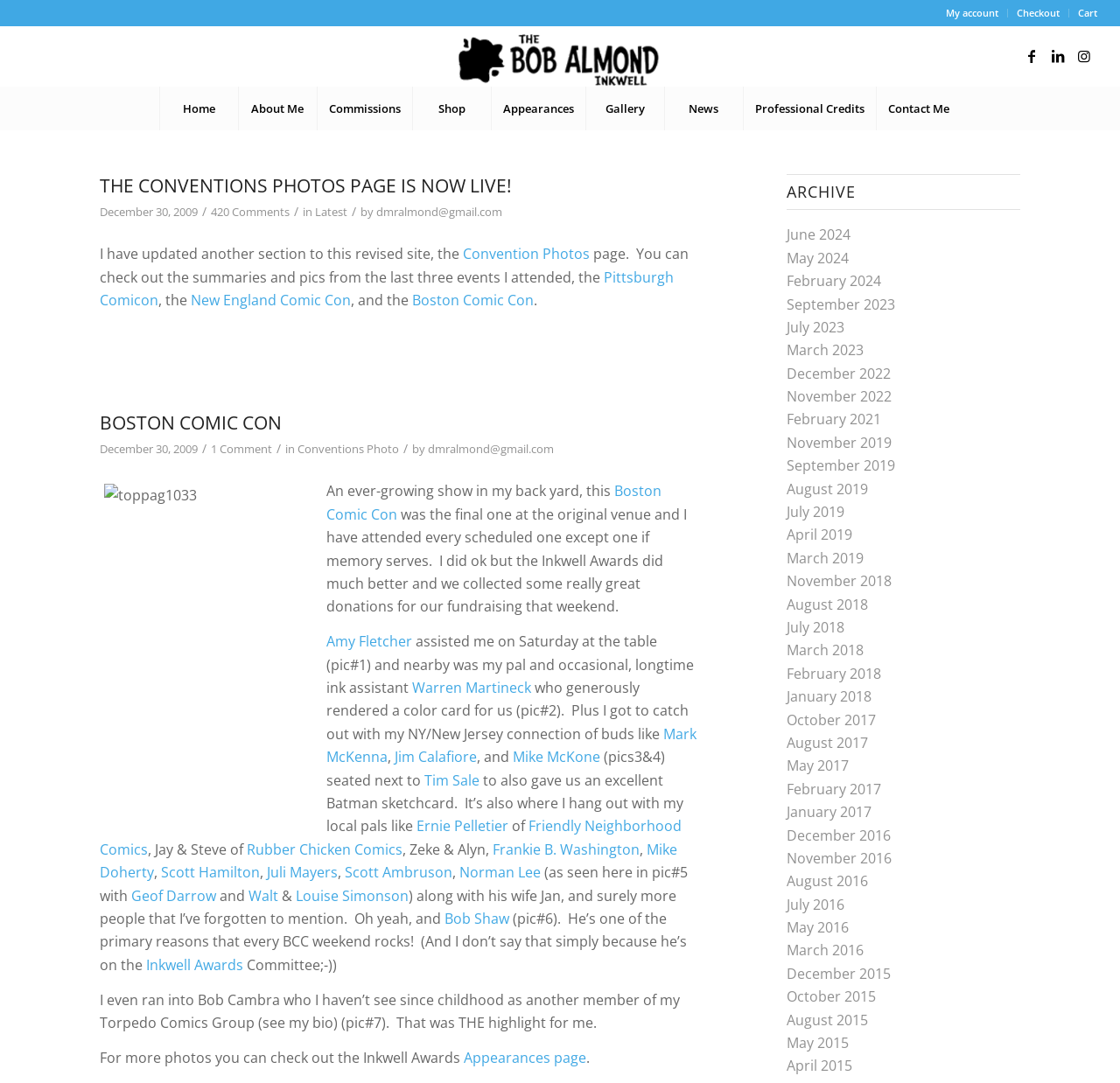Can you look at the image and give a comprehensive answer to the question:
How many comments are there on the 'THE CONVENTIONS PHOTOS PAGE IS NOW LIVE!' post?

There are 420 comments on the 'THE CONVENTIONS PHOTOS PAGE IS NOW LIVE!' post as mentioned in the link '420 Comments' with the bounding box coordinates [0.188, 0.188, 0.259, 0.203].